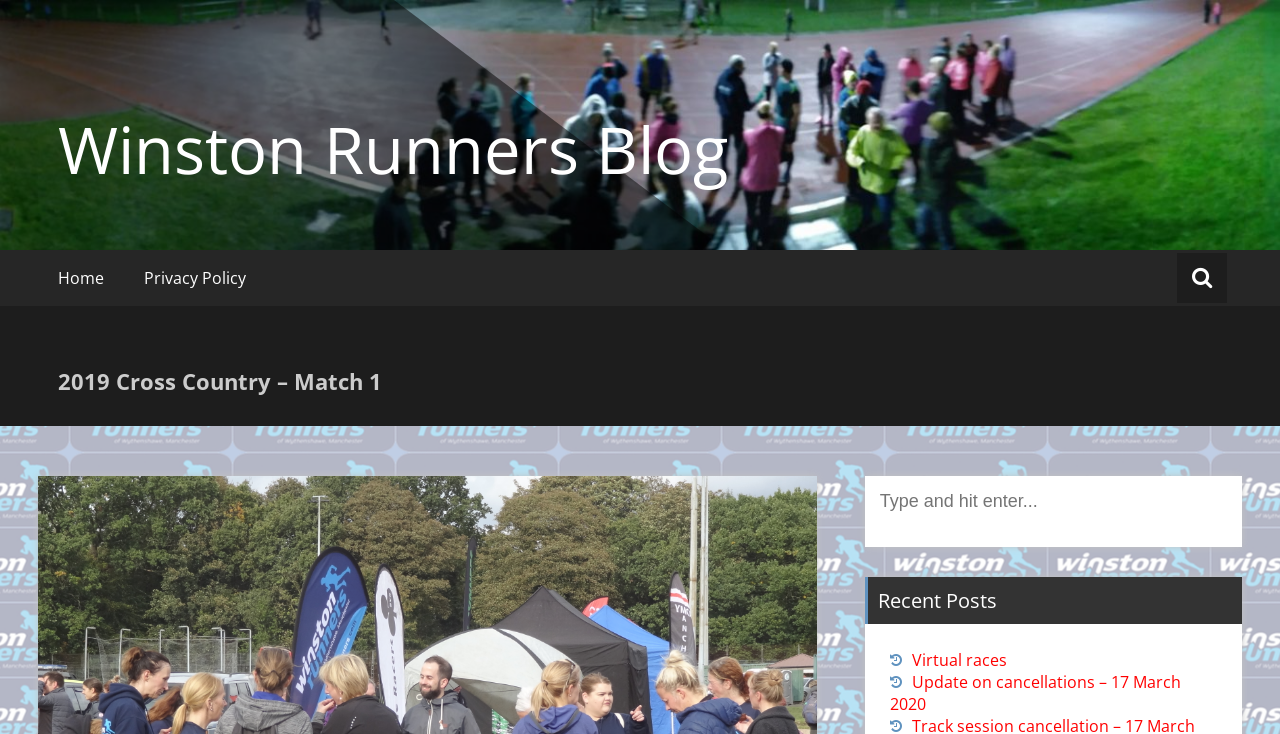Find the bounding box coordinates of the UI element according to this description: "Home".

[0.03, 0.341, 0.097, 0.417]